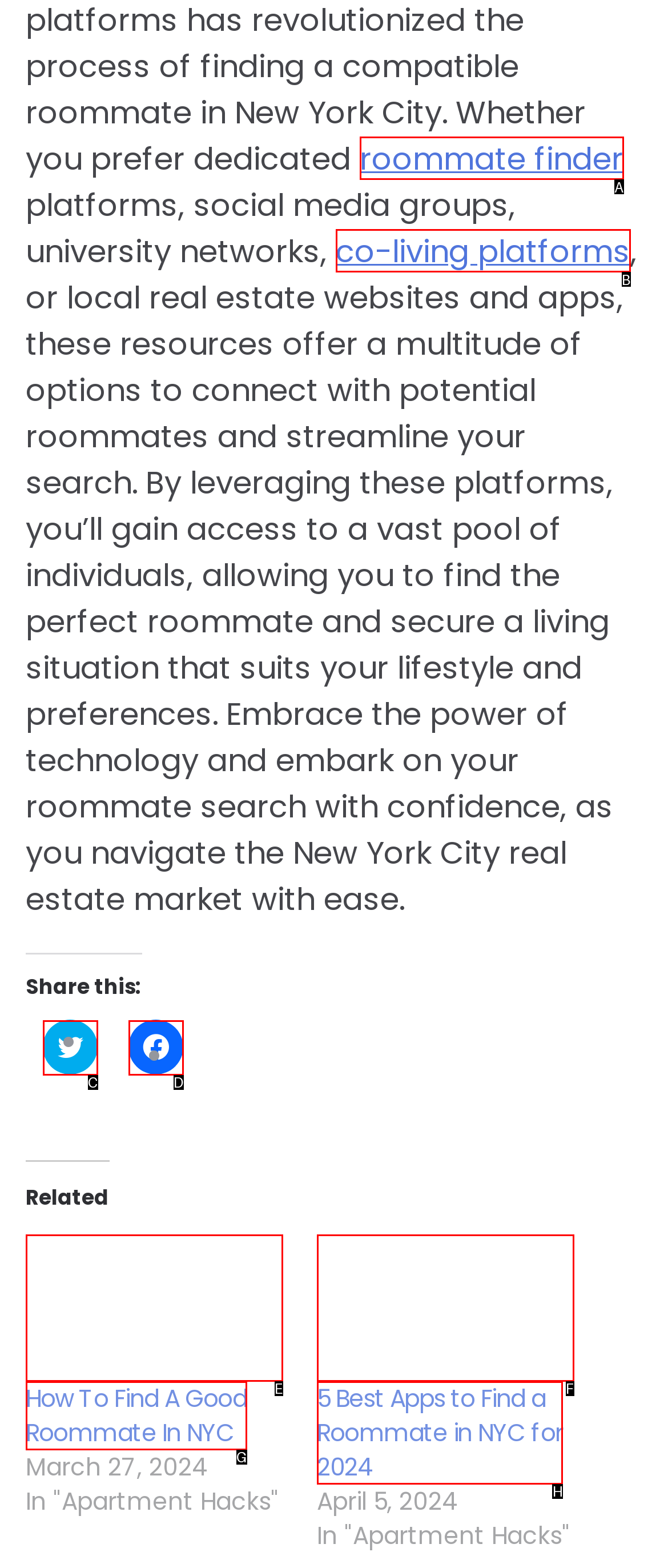Tell me which one HTML element best matches the description: co-living platforms
Answer with the option's letter from the given choices directly.

B